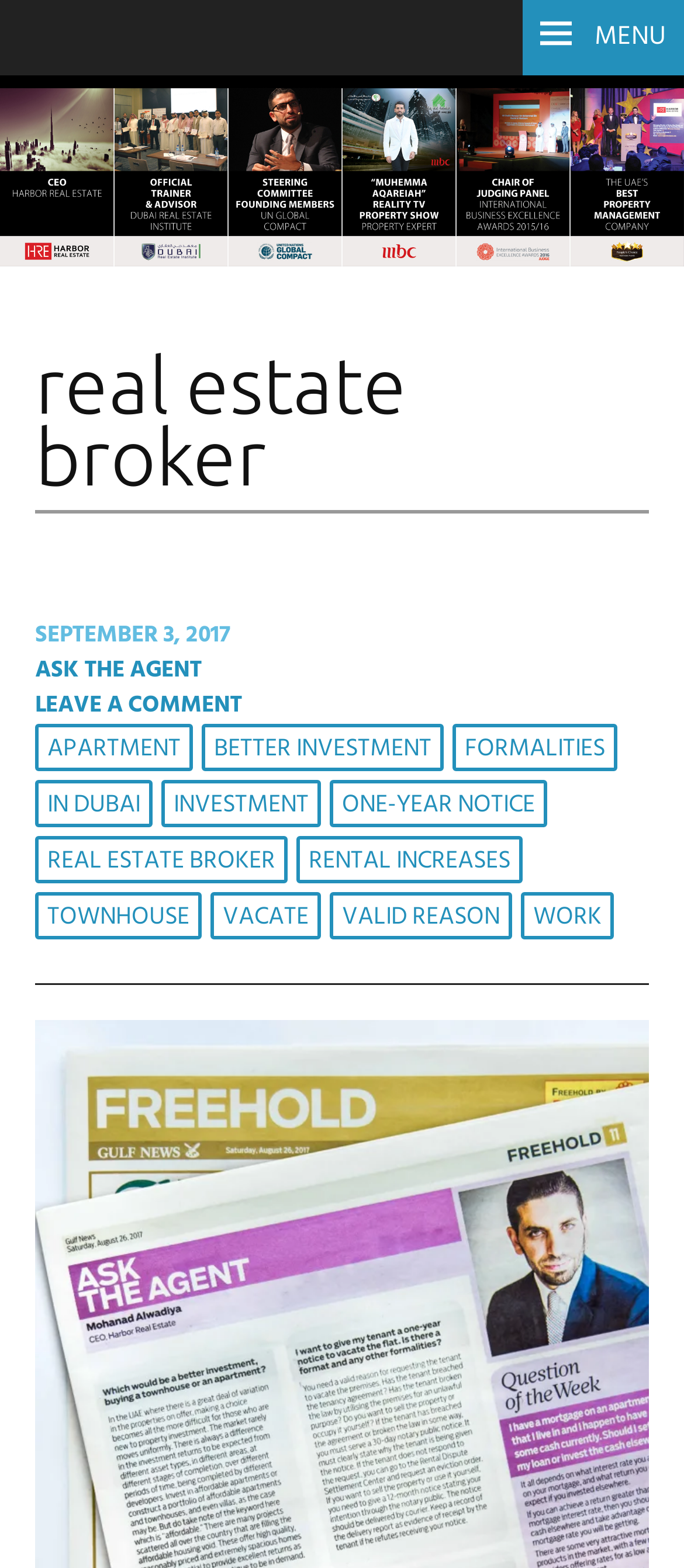Describe the webpage meticulously, covering all significant aspects.

The webpage appears to be an archive page for real estate broker-related articles. At the top, there is a menu button labeled "MENU" positioned near the top-right corner. Below it, there is a large header section that spans almost the entire width of the page, containing the title "real estate broker" in a prominent font.

Below the header, there is a footer section that occupies a significant portion of the page. Within the footer, there are 14 links arranged in a vertical column, each with a distinct title. The links are categorized into topics such as "SEPTEMBER 3, 2017", "ASK THE AGENT", "LEAVE A COMMENT", and various real estate-related terms like "APARTMENT", "BETTER INVESTMENT", "IN DUBAI", and "REAL ESTATE BROKER". These links are positioned in a single column, with each link stacked below the previous one.

To the left of the header and footer sections, there is a large image that occupies the entire height of the page, stretching from the top to the bottom. The image does not have a descriptive text or caption.

Overall, the webpage appears to be a collection of archived articles or blog posts related to real estate brokers, with a prominent title and a list of categorized links.